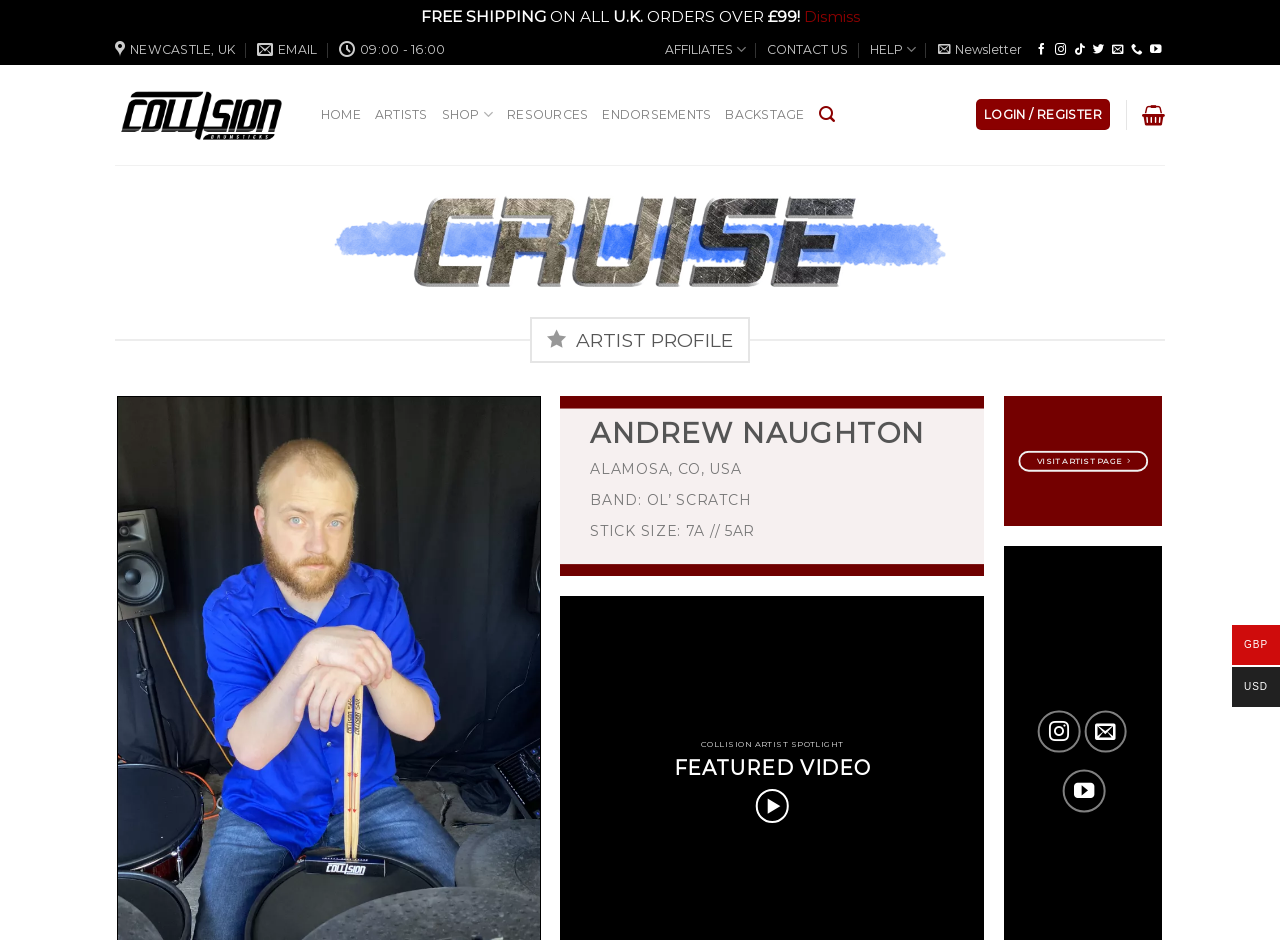What is the size of Andrew Naughton's drumsticks?
Based on the screenshot, give a detailed explanation to answer the question.

I found Andrew Naughton's artist profile section, where it lists his stick size as '7A // 5AR'.